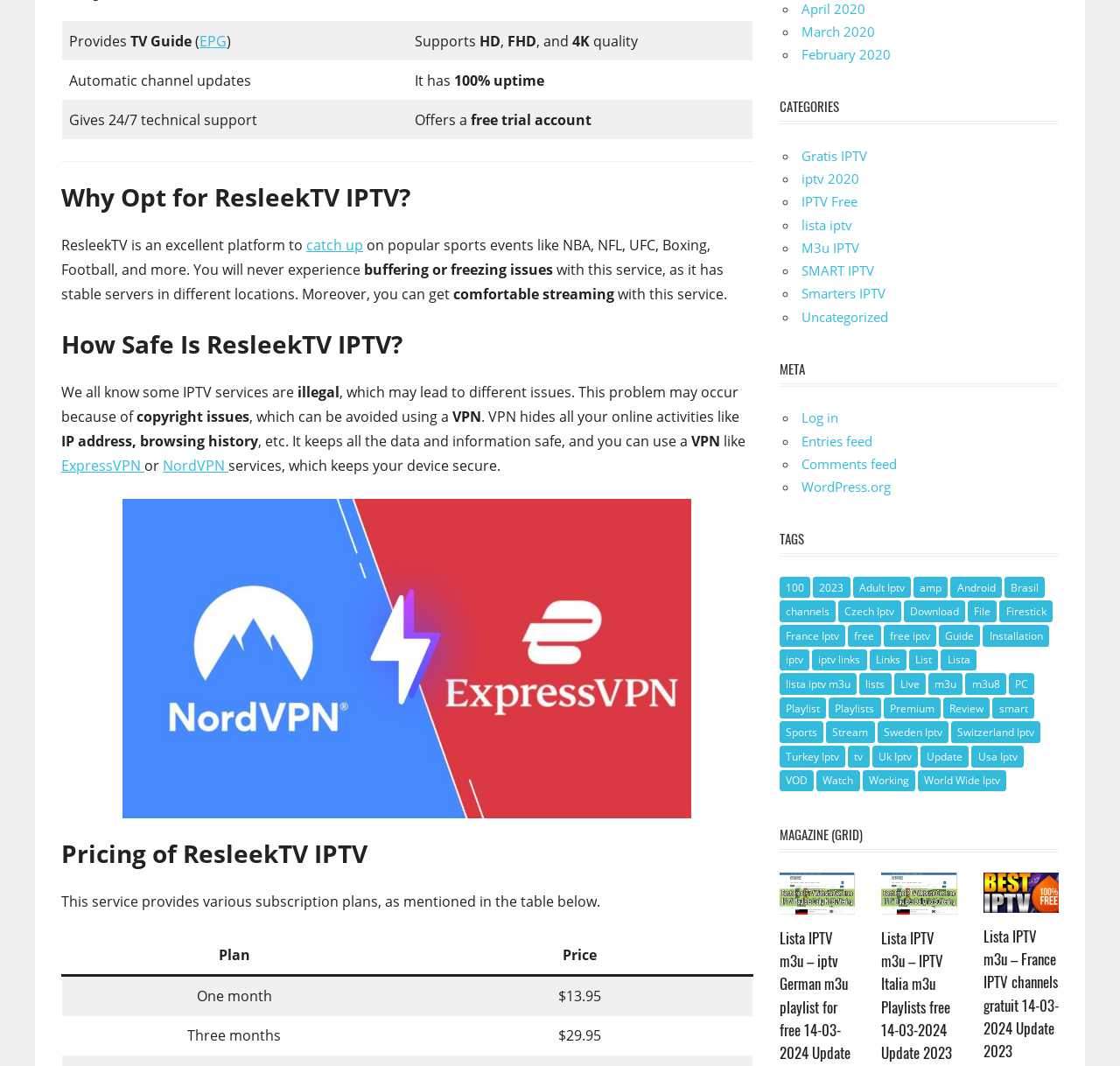Predict the bounding box of the UI element that fits this description: "Stream".

[0.738, 0.677, 0.781, 0.697]